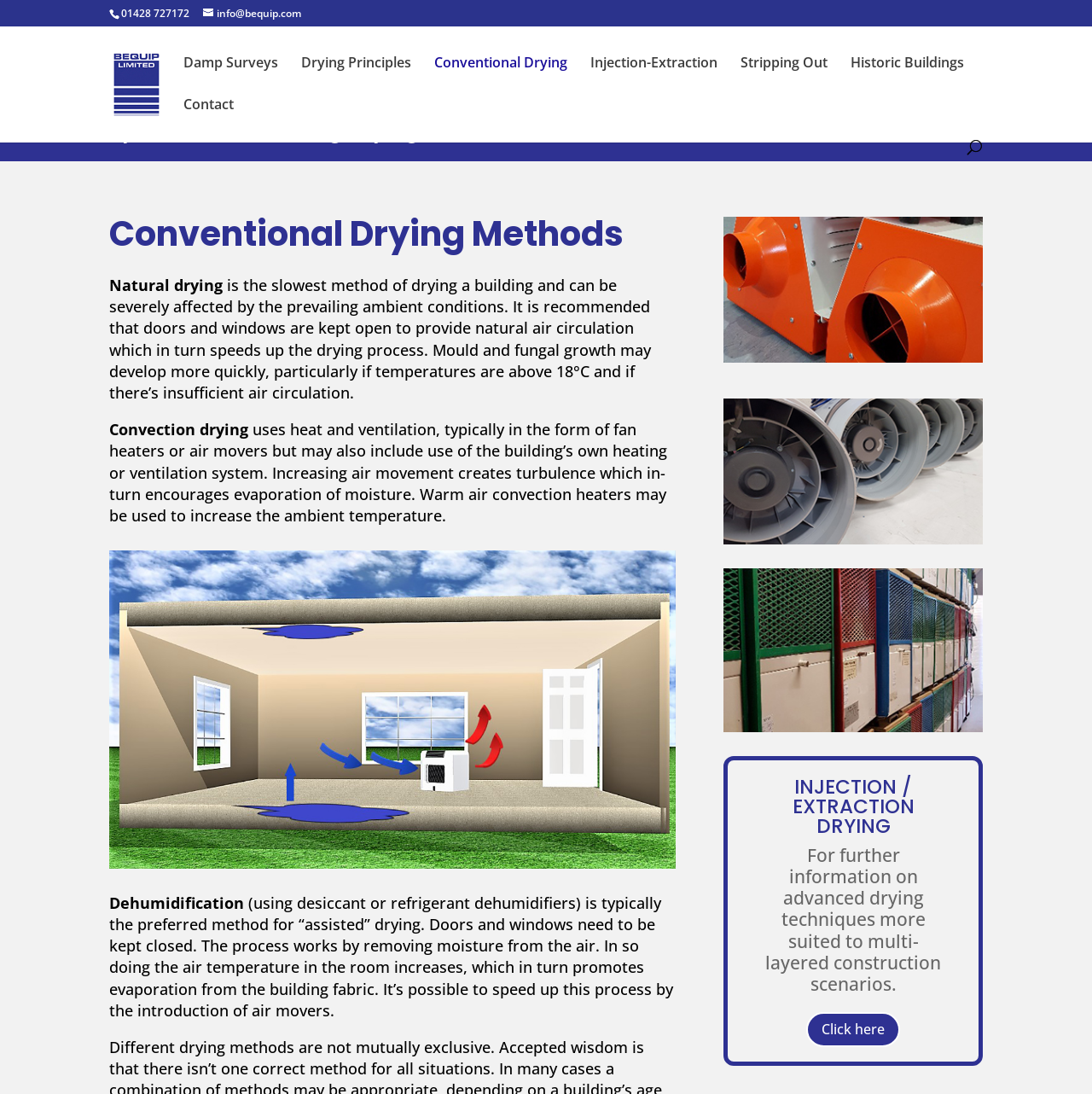What is the title of the section below 'Conventional Drying Methods'?
Answer the question with detailed information derived from the image.

I looked at the headings on the webpage and found that the title of the section below 'Conventional Drying Methods' is 'INJECTION / EXTRACTION DRYING', located in a heading element with bounding box coordinates [0.698, 0.71, 0.865, 0.772].